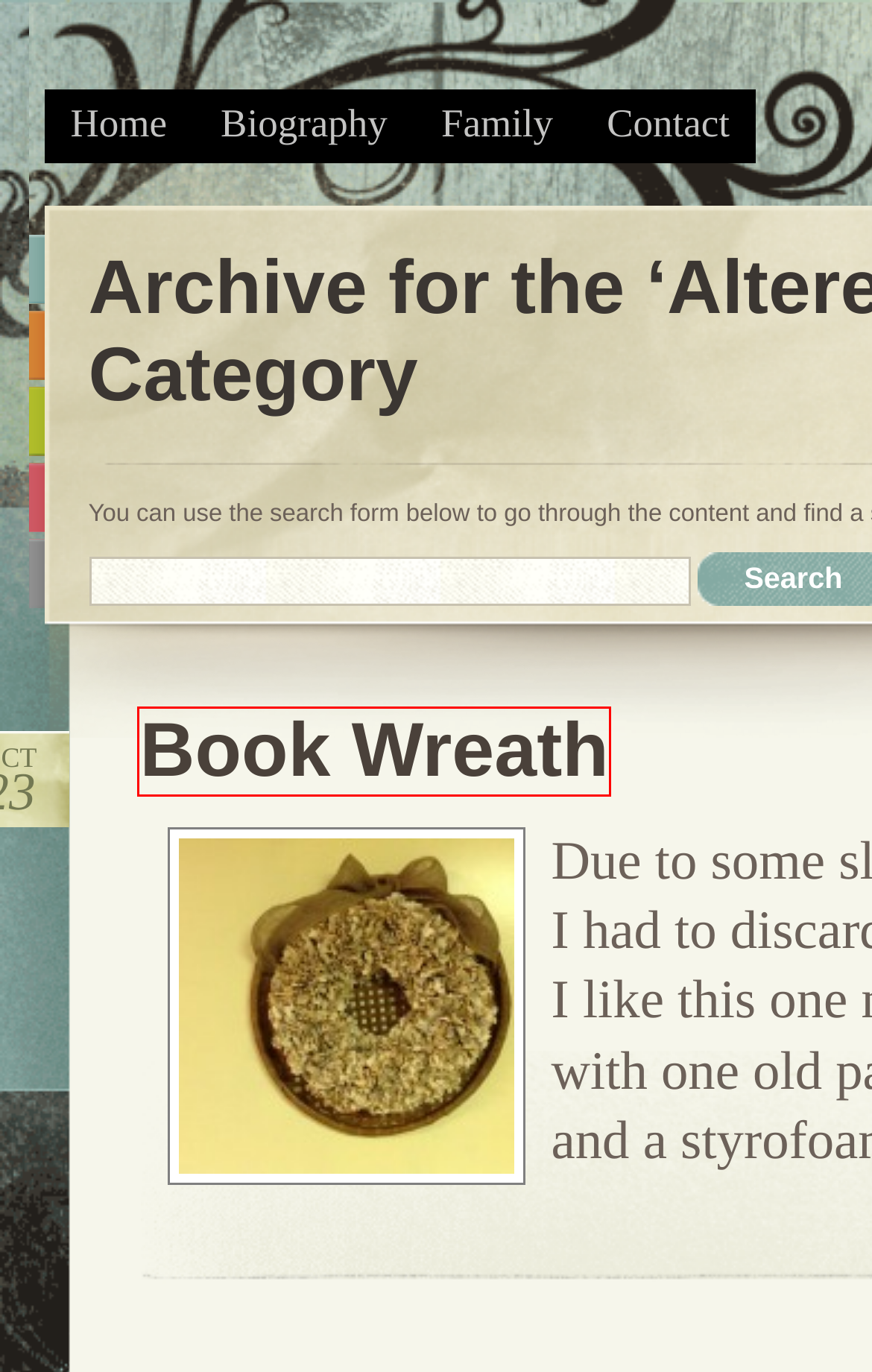Examine the screenshot of the webpage, which includes a red bounding box around an element. Choose the best matching webpage description for the page that will be displayed after clicking the element inside the red bounding box. Here are the candidates:
A. Carlene Morton - Children's Author    » Reading
B. Carlene Morton - Children's Author    » Family
C. Carlene Morton - Children's Author    » Contact
D. Carlene Morton - Children's Author    » Ramblings
E. Carlene Morton - Children's Author    » Biography
F. Carlene Morton - Children's Author    » Artist
G. Carlene Morton - Children's Author   » Blog Archive   » Book Wreath
H. Carlene Morton - Children's Author    » Writing

G